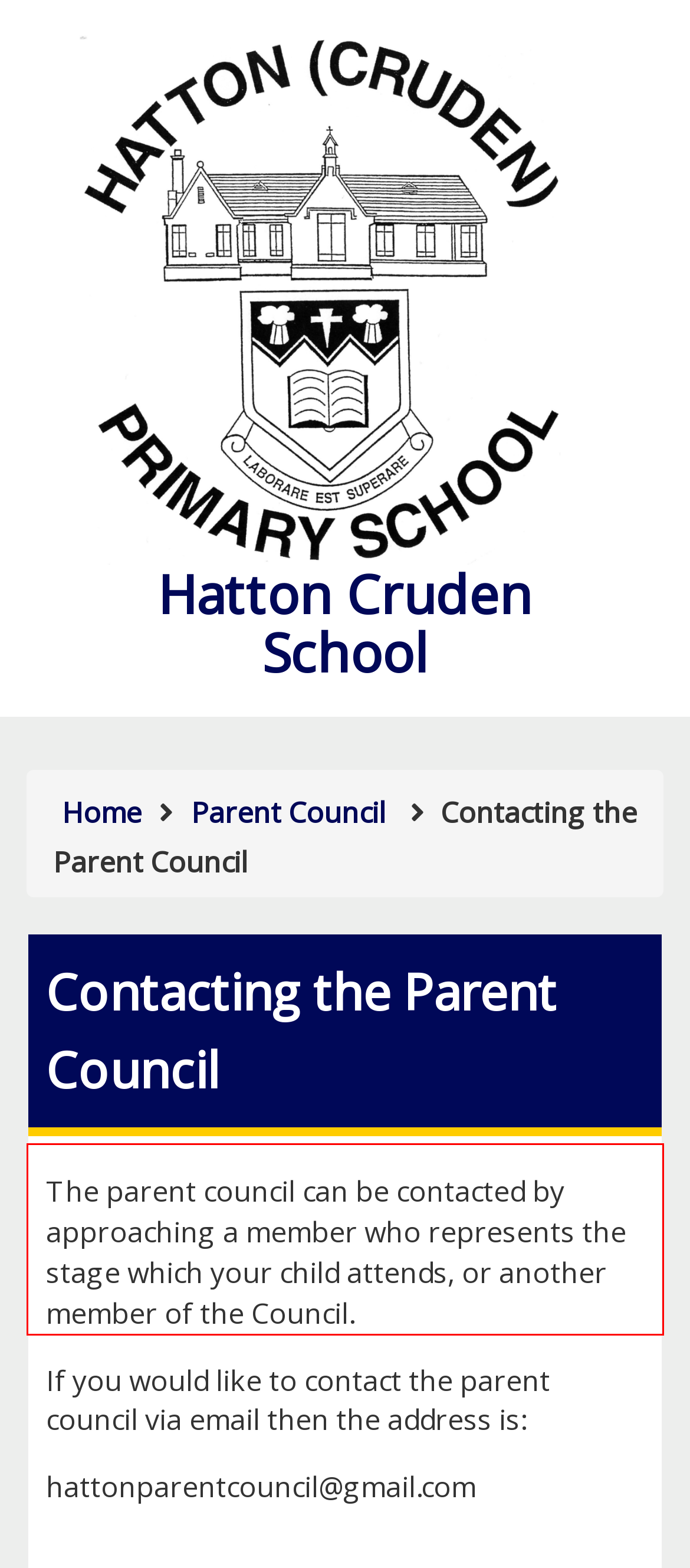Observe the screenshot of the webpage, locate the red bounding box, and extract the text content within it.

The parent council can be contacted by approaching a member who represents the stage which your child attends, or another member of the Council.